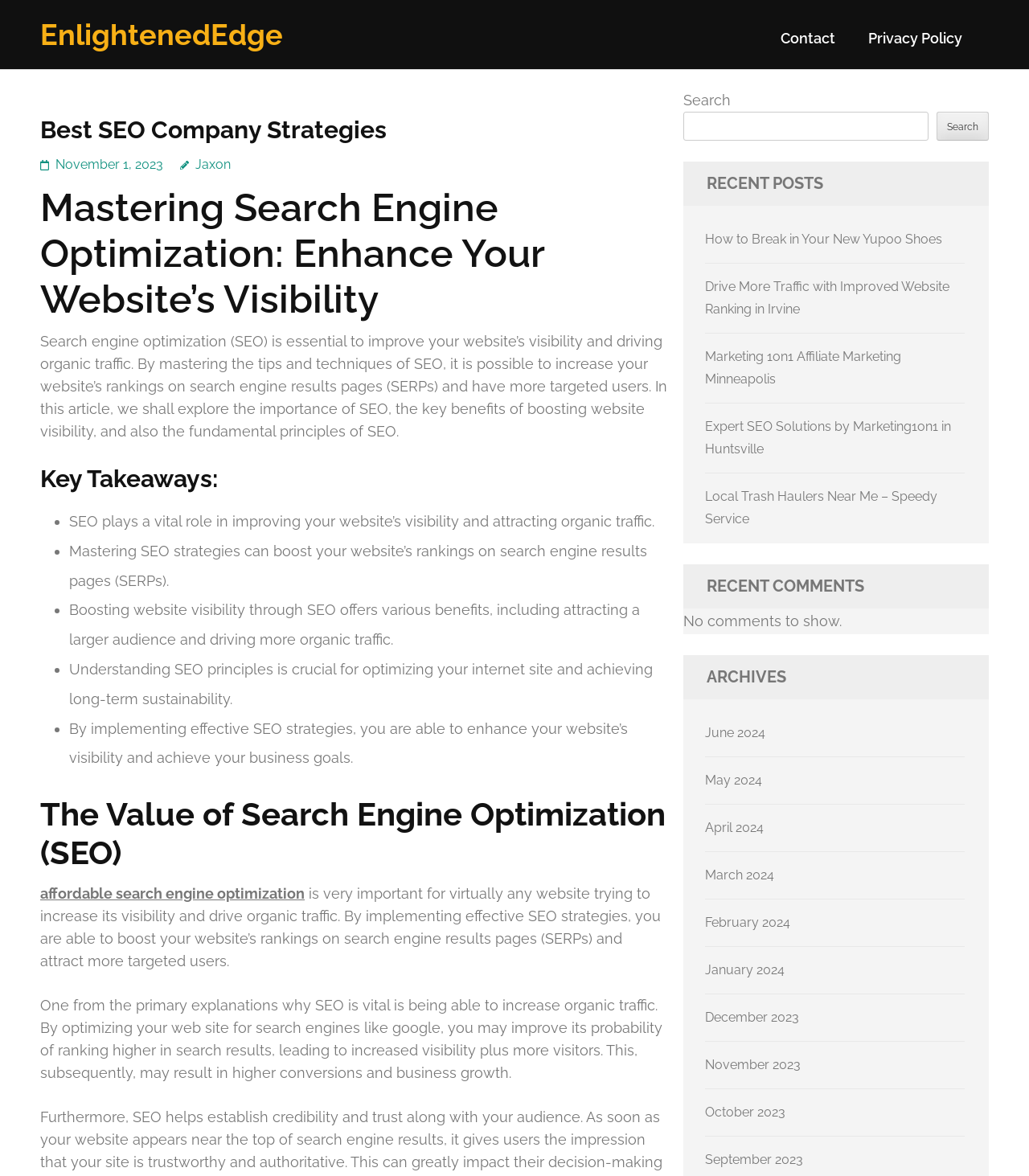Describe all significant elements and features of the webpage.

This webpage is about SEO company strategies and is provided by EnlightenedEdge. At the top, there is a header section with links to "Contact" and "Privacy Policy" on the right side. Below the header, there is a main content section with a heading "Best SEO Company Strategies" followed by a link to the date "November 1, 2023" and another link to the author "Jaxon".

The main content is divided into several sections. The first section has a heading "Mastering Search Engine Optimization: Enhance Your Website’s Visibility" and provides a brief introduction to the importance of SEO. Below this, there is a list of key takeaways from the article, including the benefits of SEO and its role in improving website visibility.

The next section has a heading "The Value of Search Engine Optimization (SEO)" and discusses the importance of SEO for increasing organic traffic and improving website rankings. There is also a link to "affordable search engine optimization" and a paragraph of text explaining the benefits of SEO.

On the right side of the page, there is a search bar with a button and a heading "RECENT POSTS" followed by a list of links to recent articles. Below this, there is a heading "RECENT COMMENTS" with a message indicating that there are no comments to show. Further down, there is a heading "ARCHIVES" with a list of links to monthly archives from June 2024 to September 2023.

Overall, the webpage provides information and resources on SEO company strategies and is likely targeted towards individuals or businesses looking to improve their website's visibility and search engine rankings.